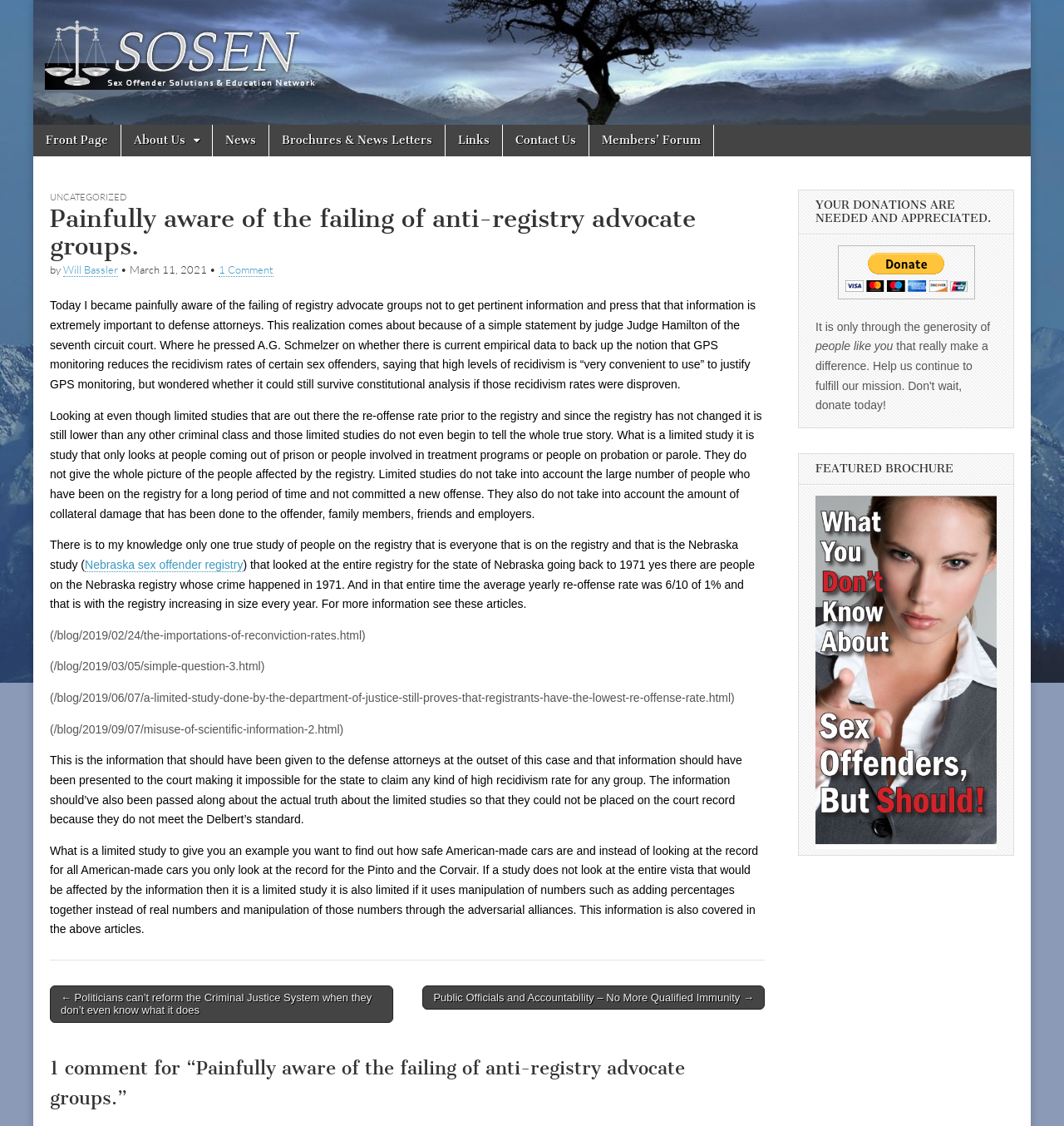What is the title of the article?
Using the visual information, reply with a single word or short phrase.

Painfully aware of the failing of anti-registry advocate groups.